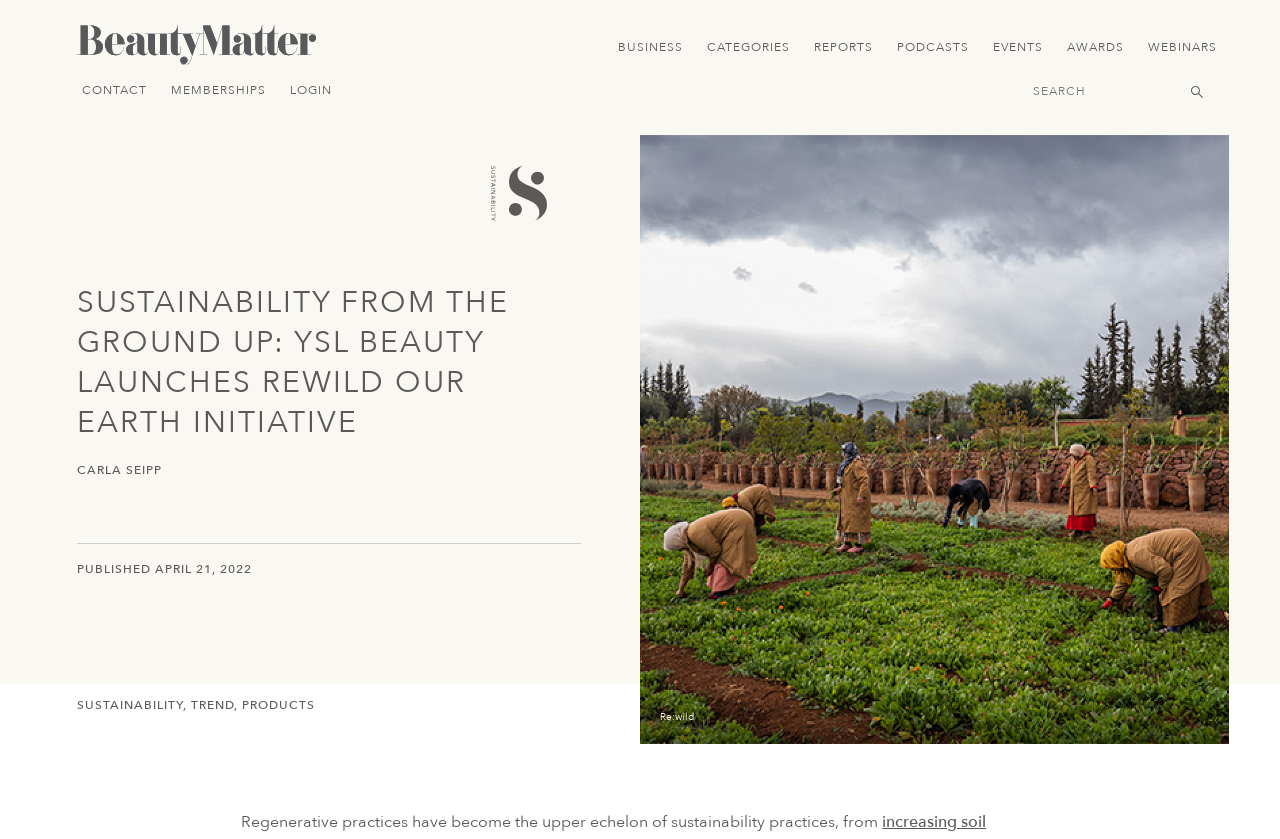What is the logo of the website? Look at the image and give a one-word or short phrase answer.

BeautyMatter Logo